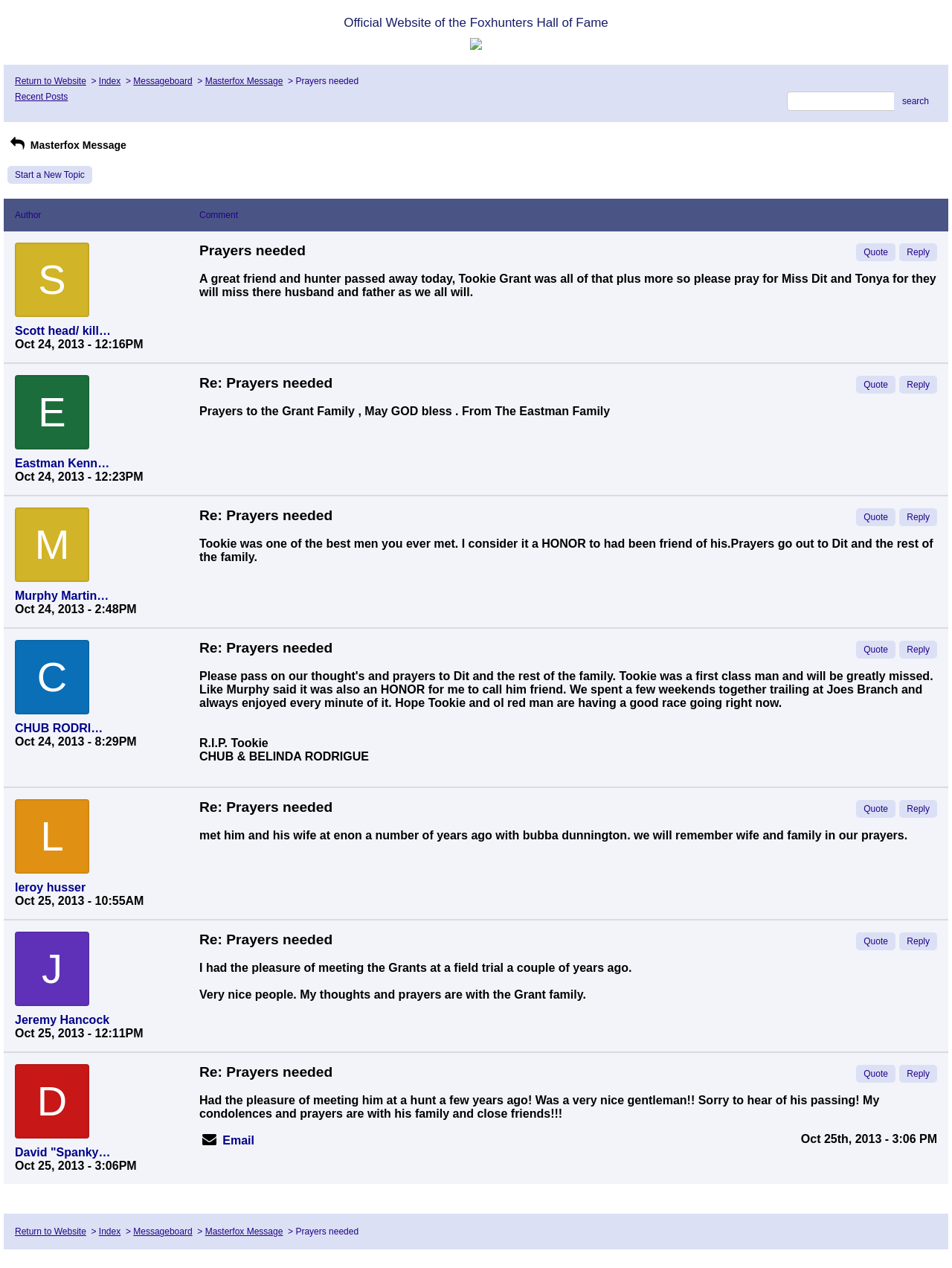Elaborate on the webpage's design and content in a detailed caption.

The webpage is the official website of the Foxhunters Hall of Fame. At the top, there is a heading with the website's title, followed by another heading with a smaller font size. To the right of the second heading, there is a small image. Below these elements, there are several links, including "Return to Website", "Index", "Messageboard", and "Masterfox Message". 

On the left side of the page, there is a search bar with a textbox and a "search" button. Below the search bar, there are multiple posts or messages from users, each with a username, date, and message content. The posts are arranged in a vertical list, with the most recent posts at the top. Each post has a "Quote" and "Reply" button to the right. Some posts have a "Messages from this User" label above the username.

The posts contain condolences and prayers for the Grant family, who lost a loved one, Tookie Grant. The users share their memories of Tookie and offer support to the family. The posts are quite lengthy, with some users sharing their personal experiences with Tookie. 

At the bottom of the page, there are links to return to the website, index, and messageboard, as well as a link to email and a timestamp indicating when the page was last updated.